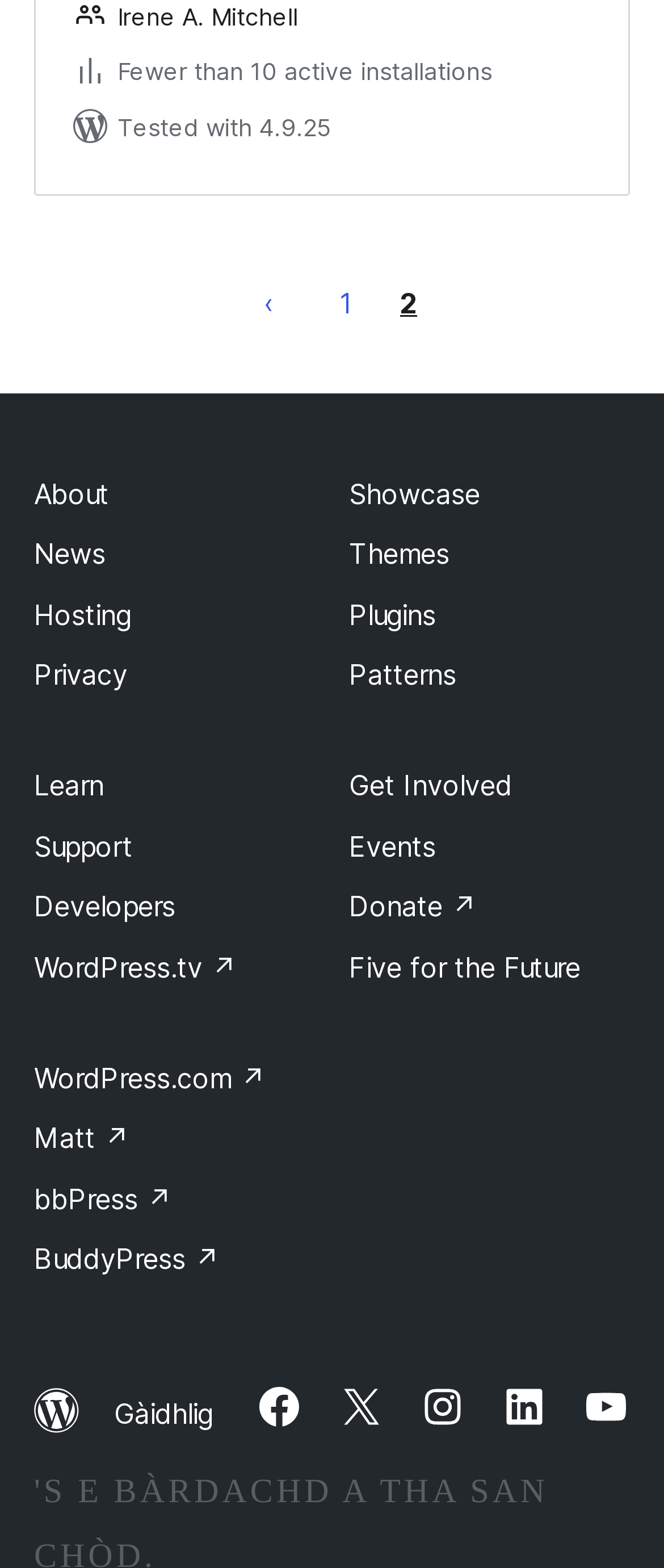Please specify the bounding box coordinates for the clickable region that will help you carry out the instruction: "Learn more about WordPress".

[0.051, 0.49, 0.156, 0.512]